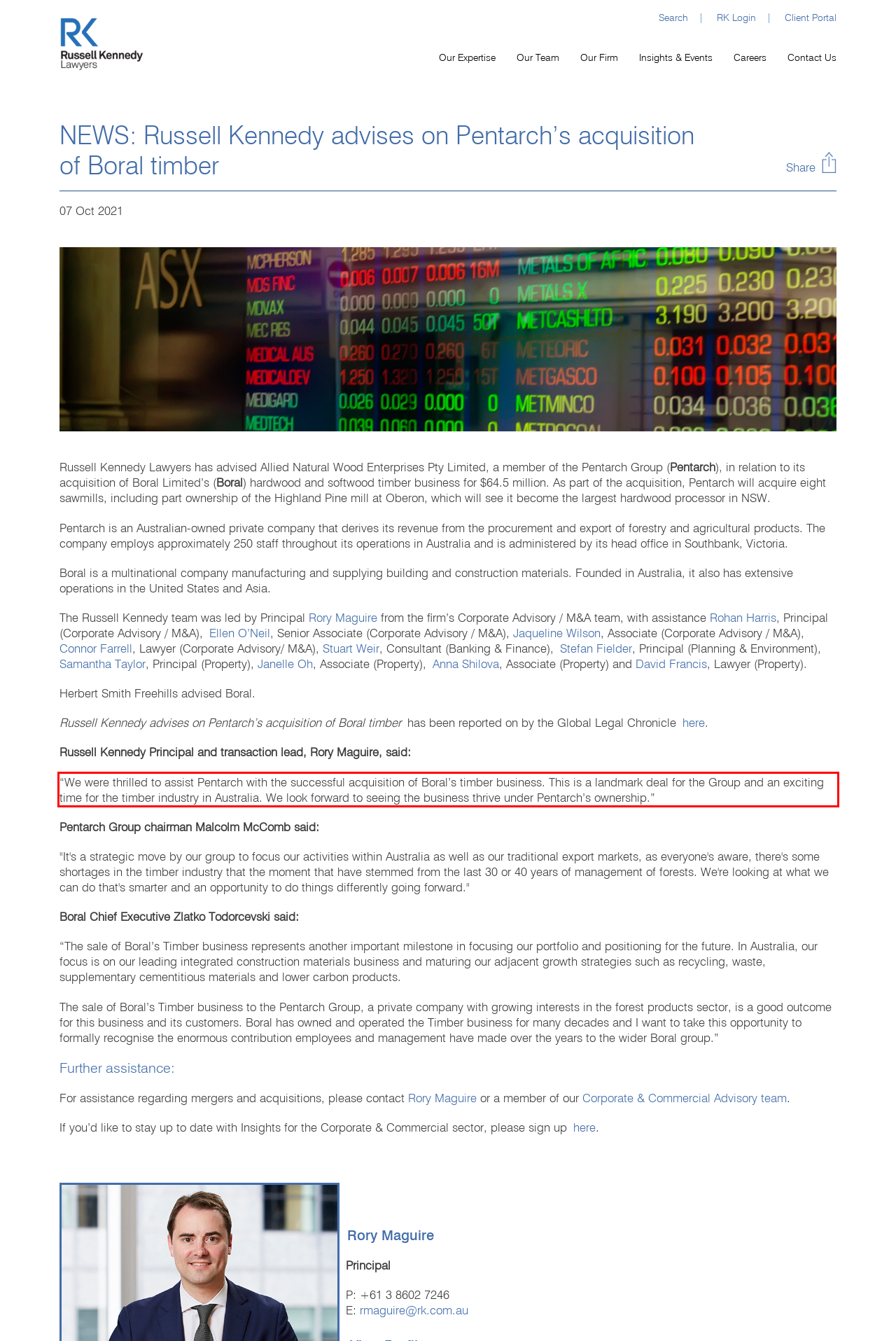You are provided with a screenshot of a webpage featuring a red rectangle bounding box. Extract the text content within this red bounding box using OCR.

“We were thrilled to assist Pentarch with the successful acquisition of Boral’s timber business. This is a landmark deal for the Group and an exciting time for the timber industry in Australia. We look forward to seeing the business thrive under Pentarch’s ownership.”